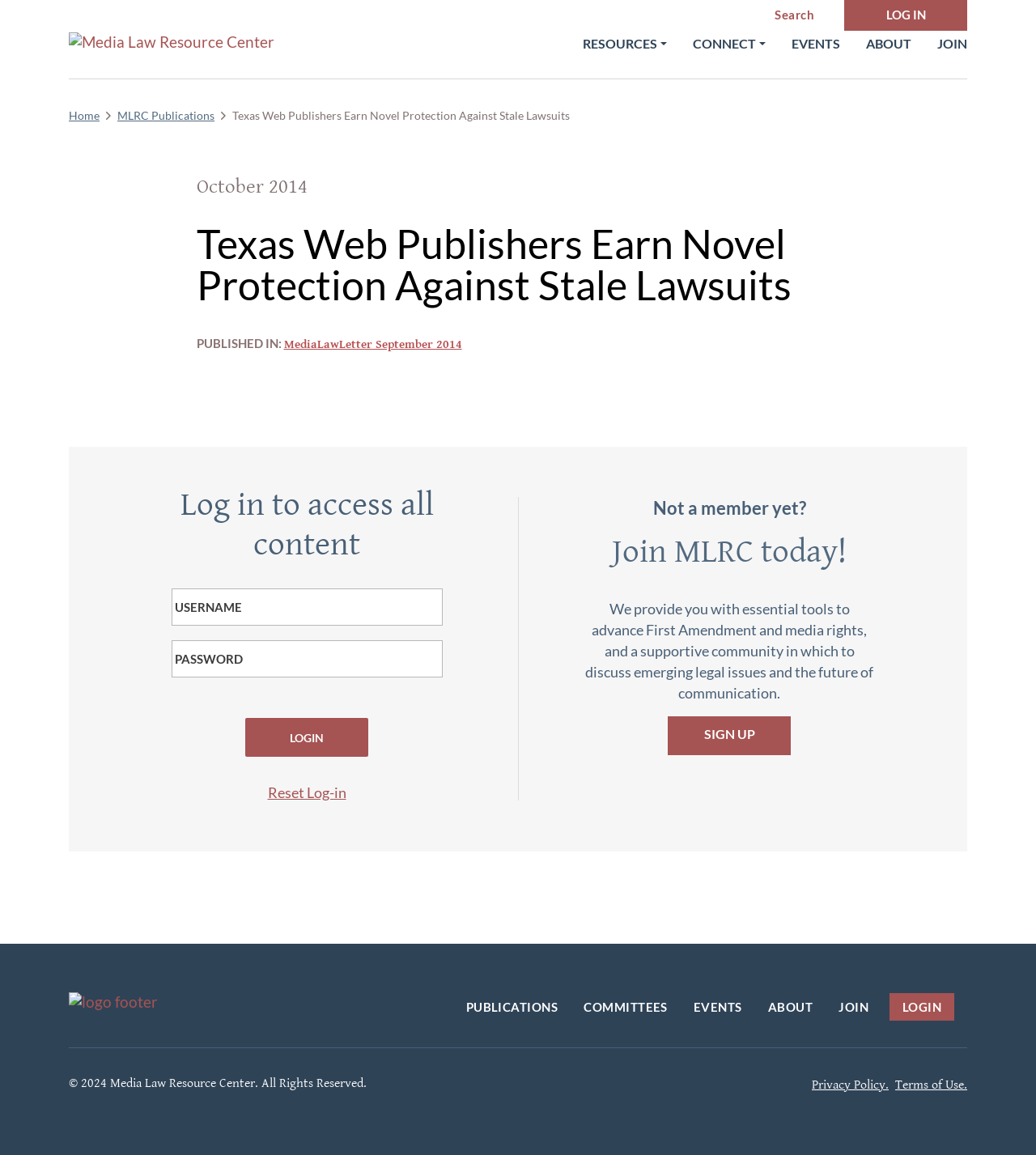Please study the image and answer the question comprehensively:
What is the name of the organization behind this website?

The website has a logo and a link with the text 'Media Law Resource Center' at the top, indicating that it is the organization behind this website.